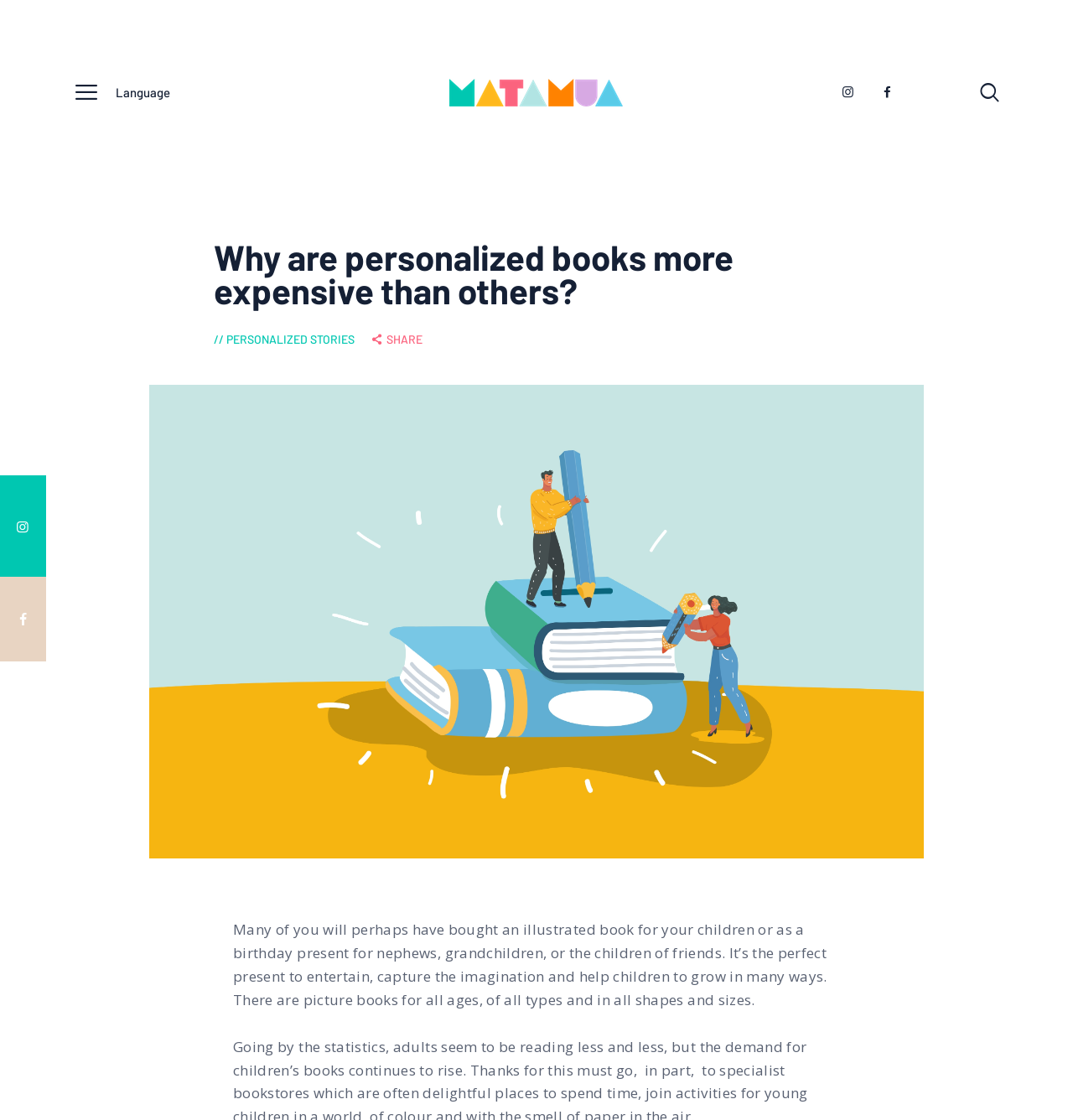Please extract the title of the webpage.

Why are personalized books more expensive than others?